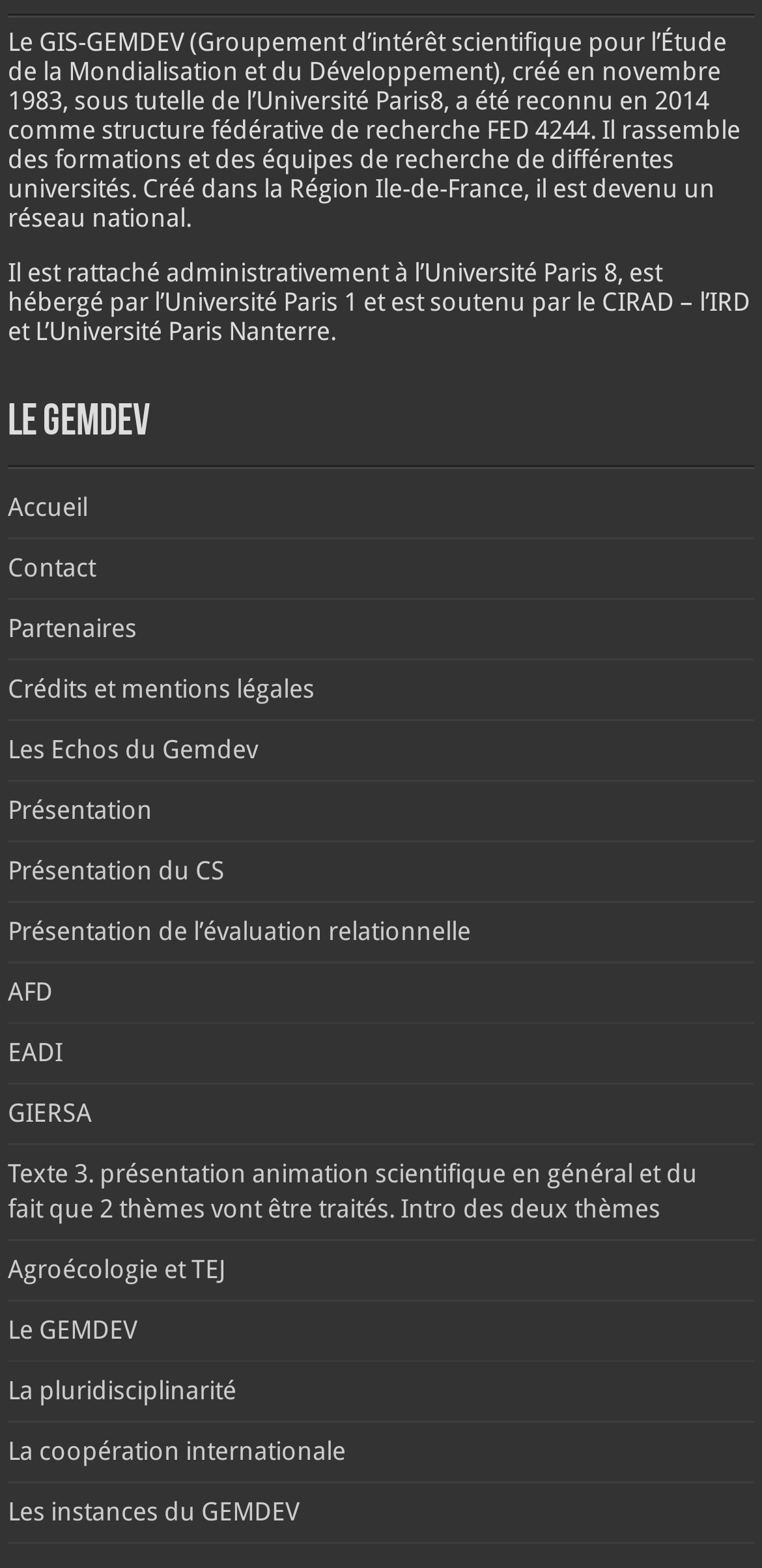Specify the bounding box coordinates of the area that needs to be clicked to achieve the following instruction: "Click on the 'Accueil' link".

[0.01, 0.314, 0.115, 0.333]